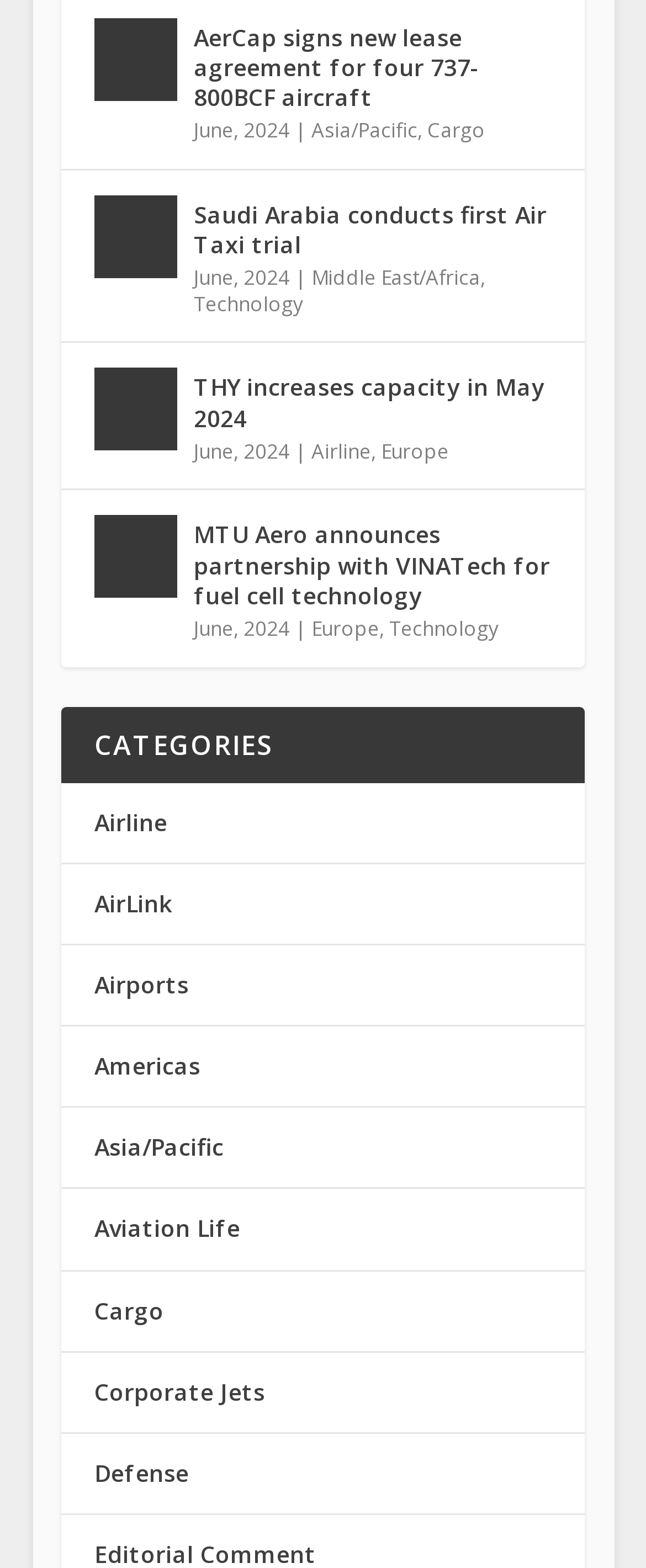Could you specify the bounding box coordinates for the clickable section to complete the following instruction: "View news in Asia/Pacific category"?

[0.482, 0.074, 0.646, 0.092]